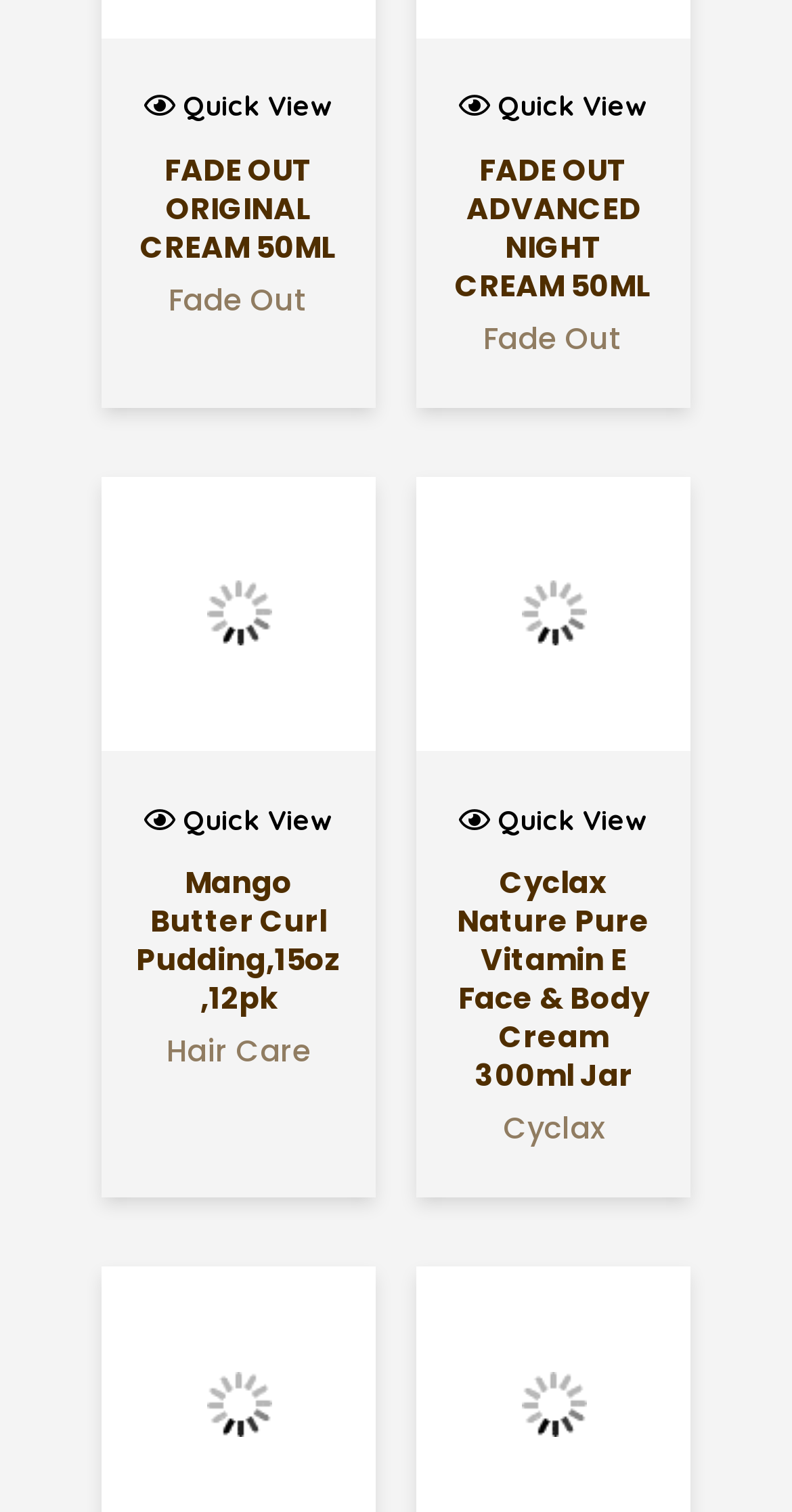Use the information in the screenshot to answer the question comprehensively: What is the product name of the first item?

The first item on the webpage has a heading element with the text 'FADE OUT ORIGINAL CREAM 50ML', which is likely the product name.